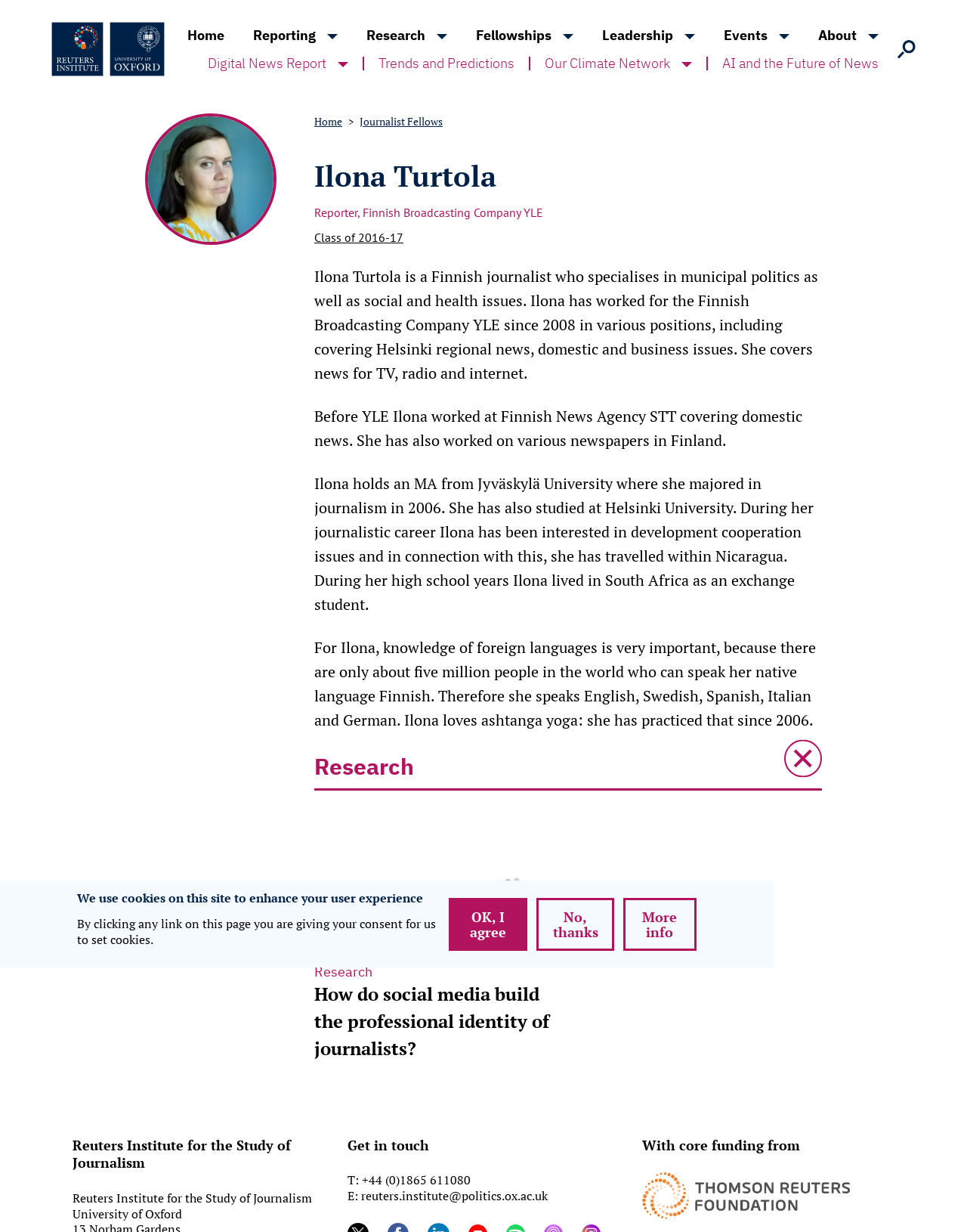Identify the bounding box coordinates of the clickable region necessary to fulfill the following instruction: "Search our website". The bounding box coordinates should be four float numbers between 0 and 1, i.e., [left, top, right, bottom].

[0.2, 0.123, 0.764, 0.152]